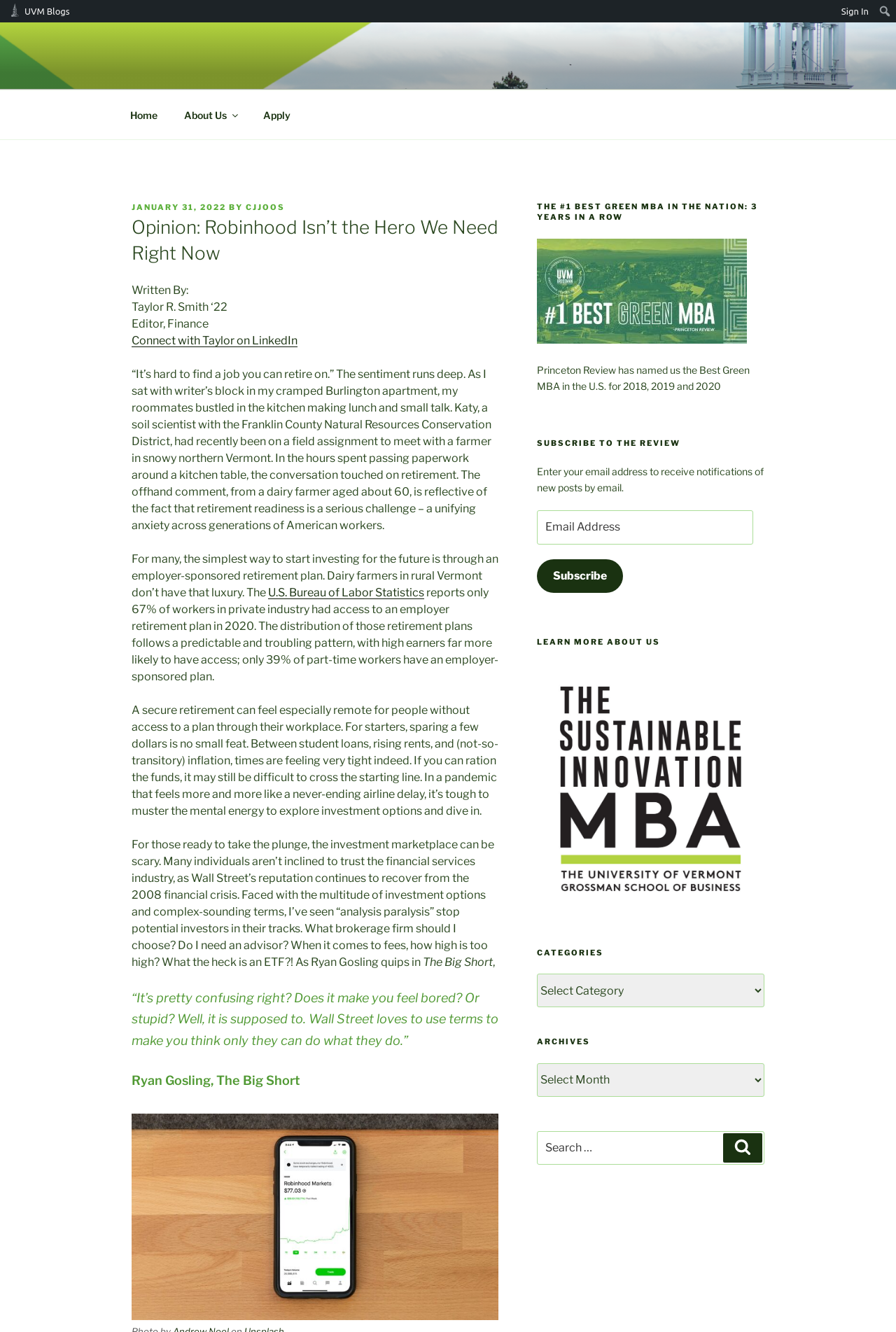Please identify the bounding box coordinates of the element I should click to complete this instruction: 'Subscribe to the review'. The coordinates should be given as four float numbers between 0 and 1, like this: [left, top, right, bottom].

[0.599, 0.42, 0.695, 0.445]